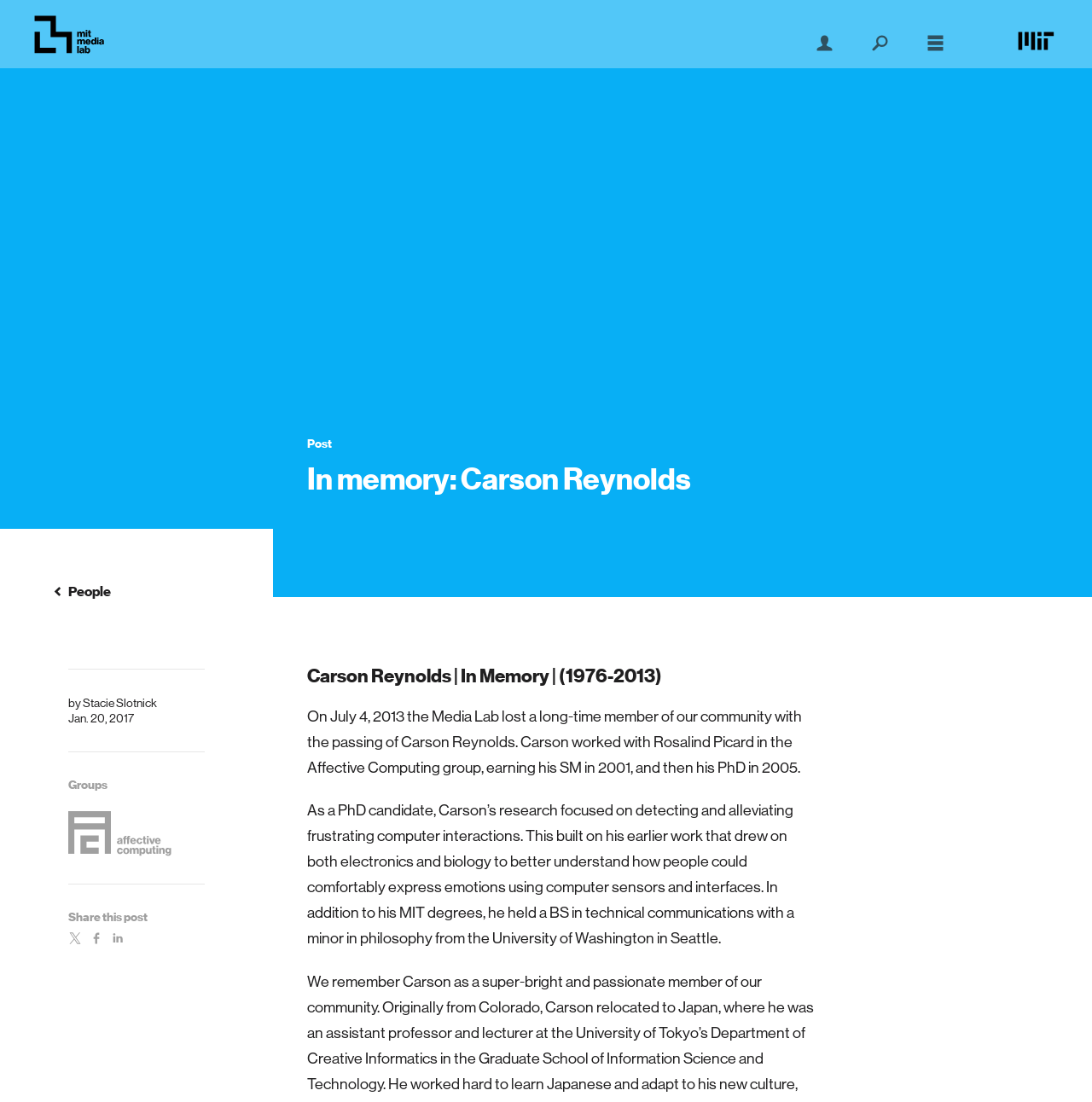What was Carson Reynolds' research focused on?
Please use the image to provide an in-depth answer to the question.

According to the webpage, 'As a PhD candidate, Carson’s research focused on detecting and alleviating frustrating computer interactions', which indicates that his research was focused on this area.